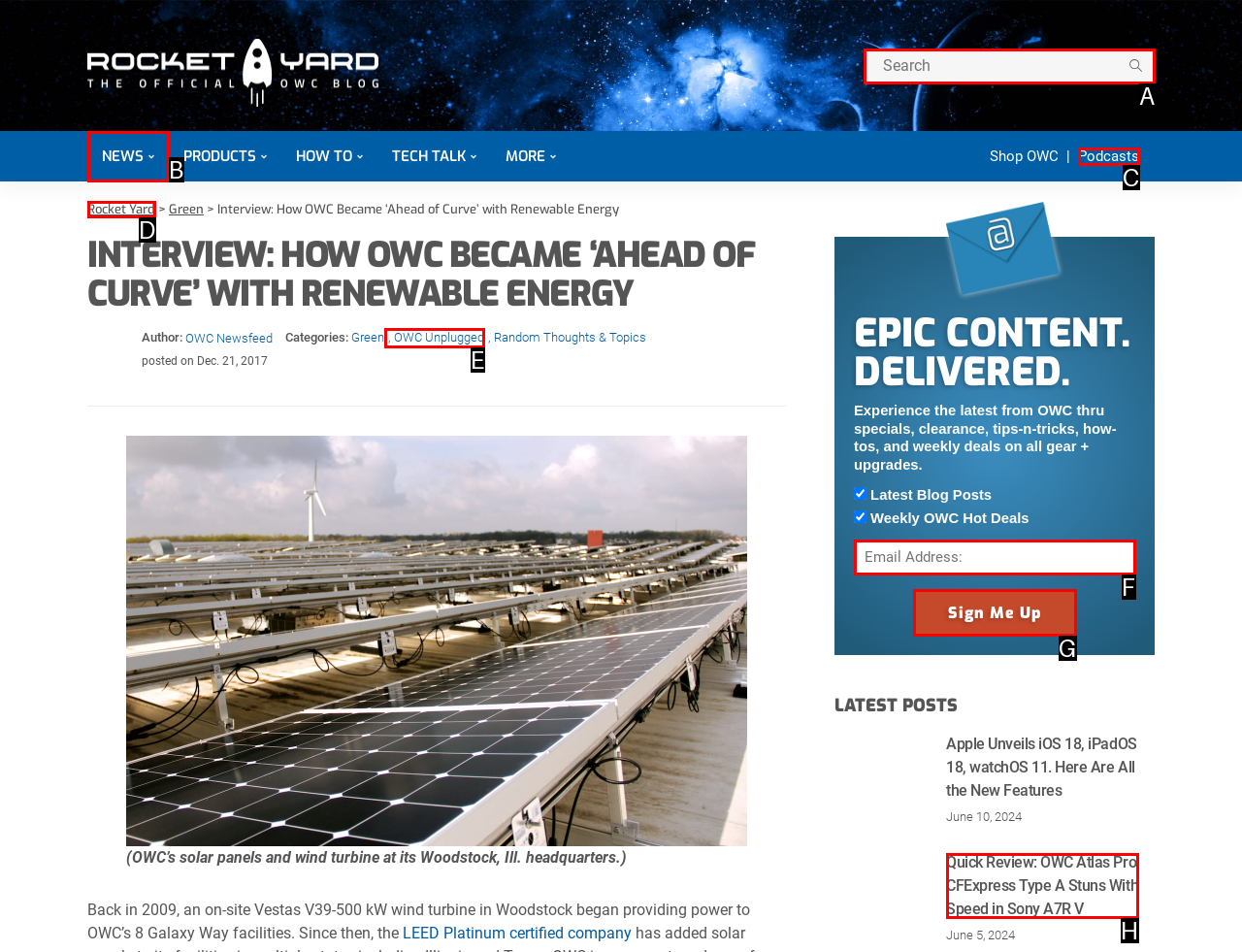Determine which HTML element matches the given description: Rocket Yard. Provide the corresponding option's letter directly.

D